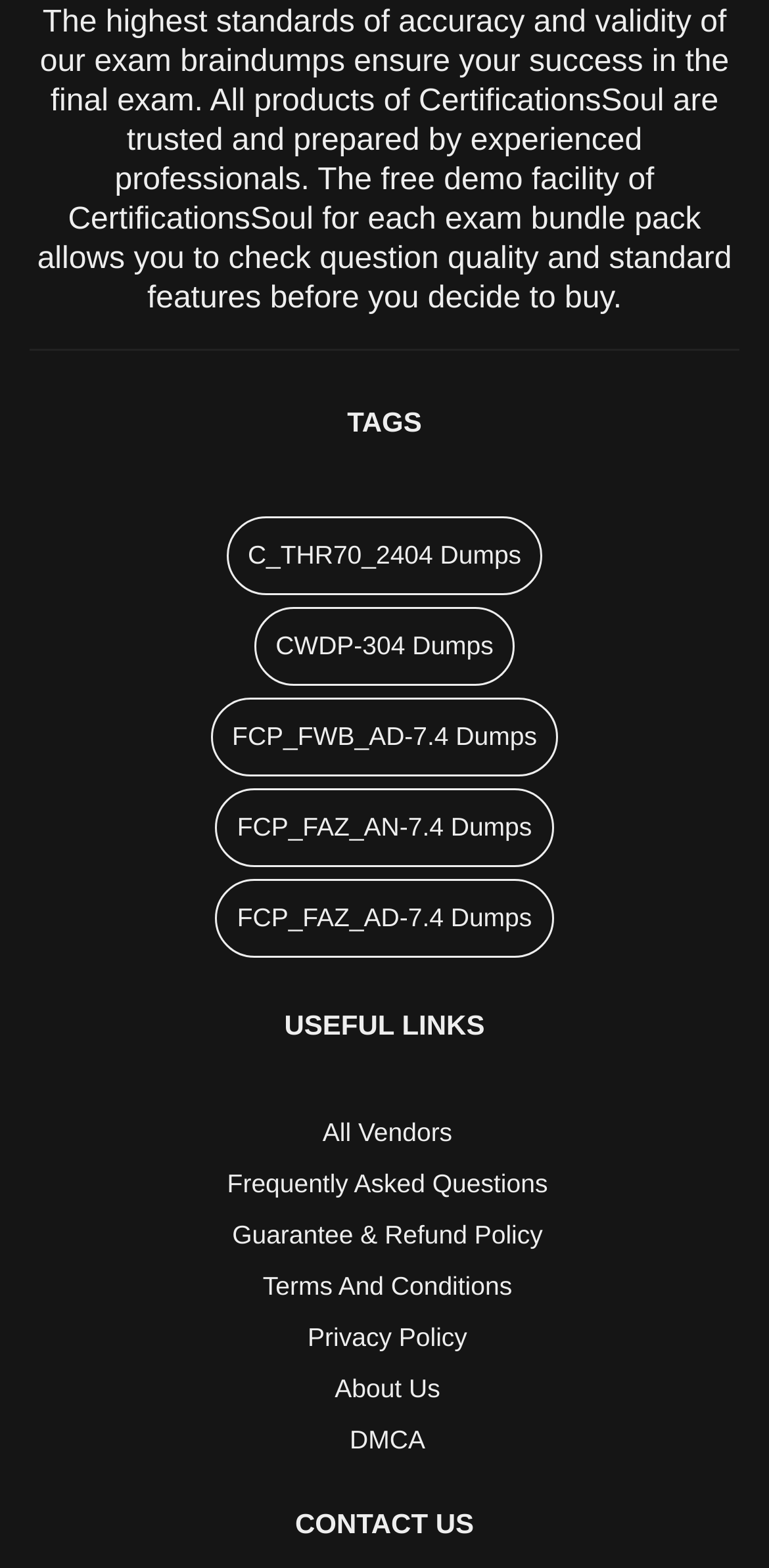What is the last link in the 'USEFUL LINKS' section? Look at the image and give a one-word or short phrase answer.

DMCA